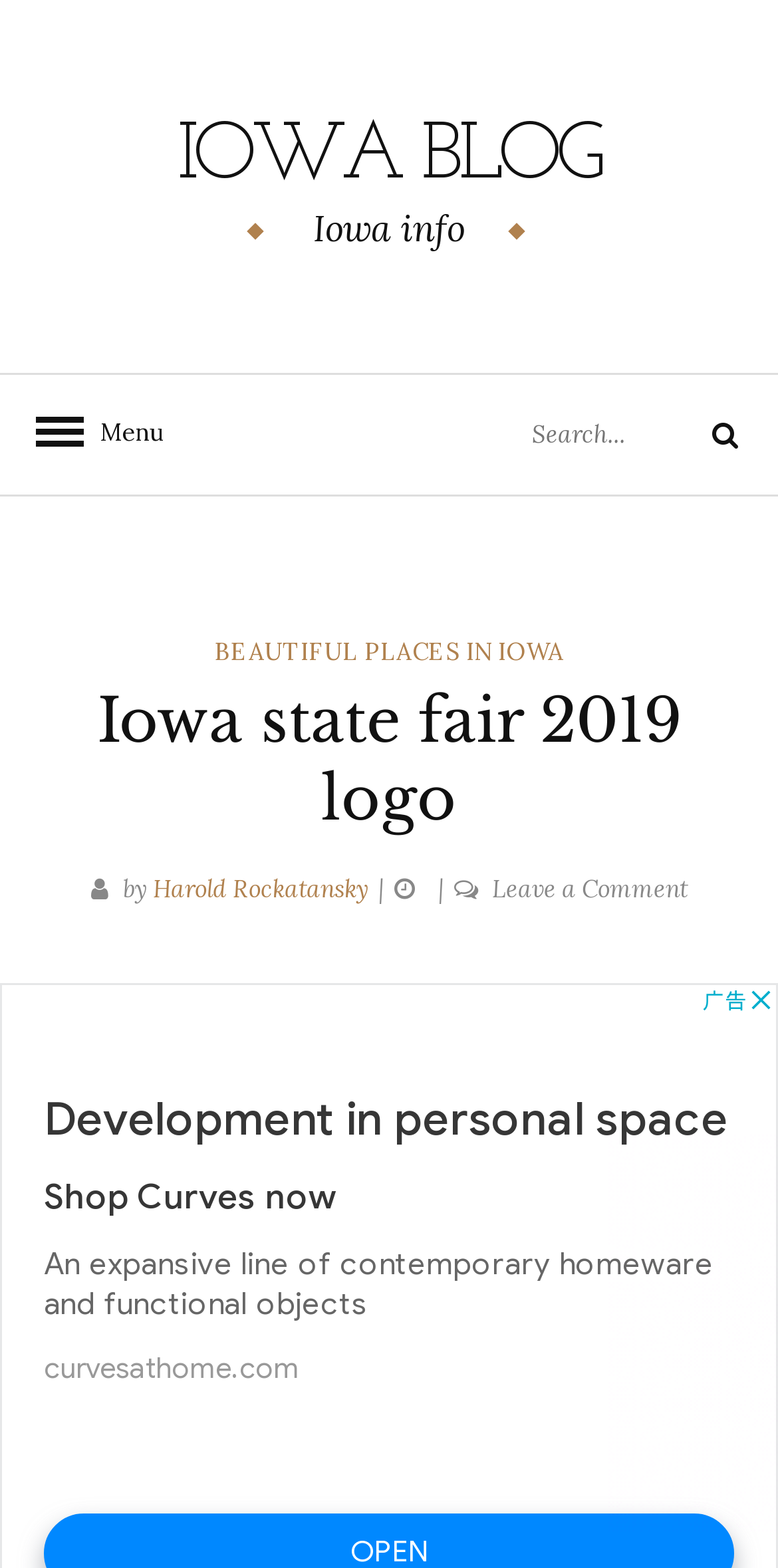Provide a comprehensive description of the webpage.

The webpage is about the Iowa State Fair 2019 logo. At the top-left corner, there is a "Skip to content" link. Below it, there is a prominent link to "IOWA BLOG" and a static text "Iowa info" to its right. 

On the top-right corner, there is a "Menu" button, which is not expanded, and a search bar with a "Search for:" label and a search box. The search bar is accompanied by a search button with a magnifying glass icon.

Below the search bar, there is a header section with a "CATEGORIES" title. Underneath, there are links to various categories, including "BEAUTIFUL PLACES IN IOWA". The main title of the webpage, "Iowa state fair 2019 logo", is displayed prominently in this section. 

The author of the webpage, "Harold Rockatansky", is credited below the title, along with a link to leave a comment on the webpage. Overall, the webpage has a simple layout with a focus on the Iowa State Fair 2019 logo and related information.